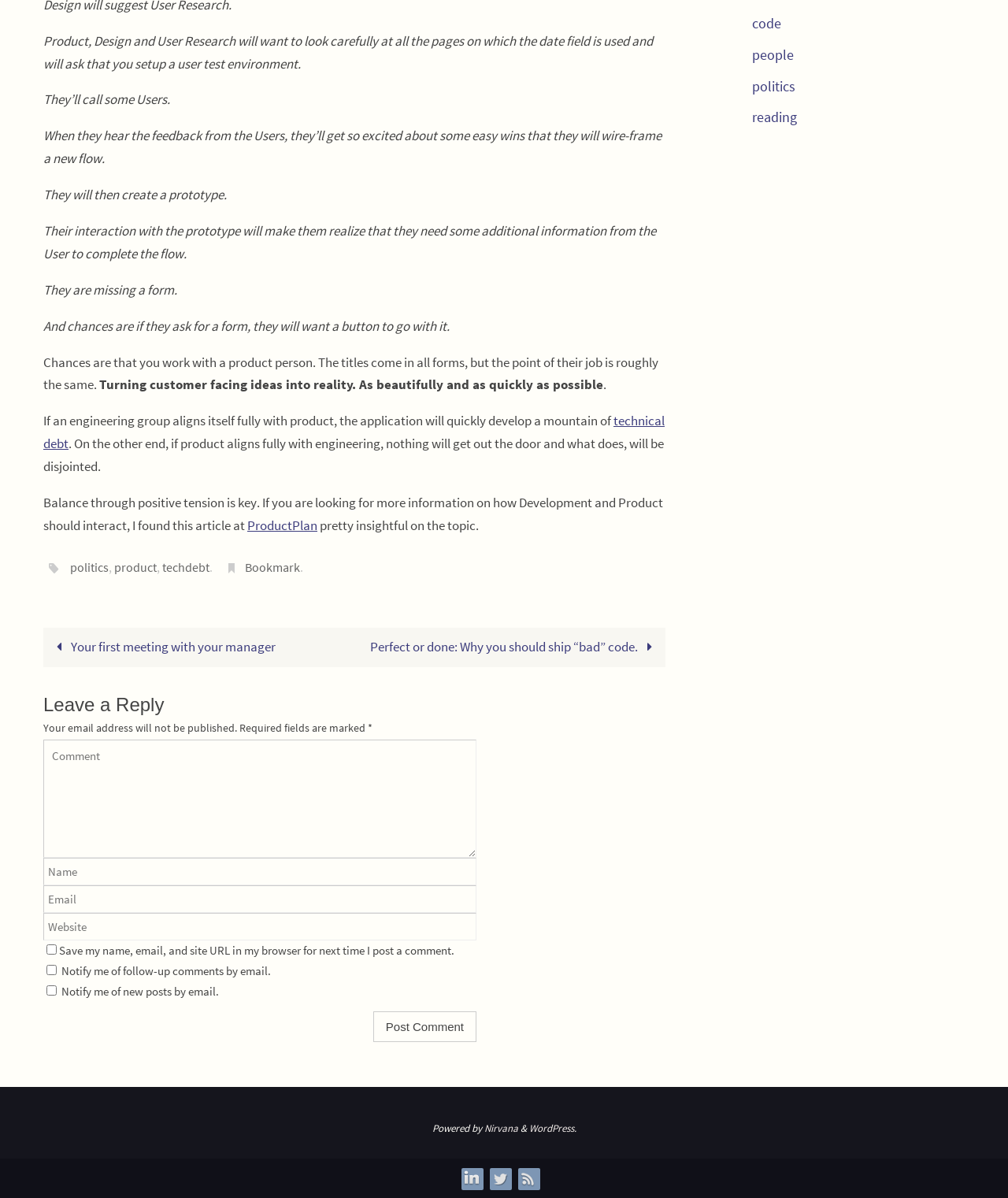What is the purpose of the 'Post Comment' button?
Refer to the image and provide a thorough answer to the question.

The 'Post Comment' button is intended to submit a user's comment on the webpage, allowing them to share their thoughts or opinions on the topic being discussed.